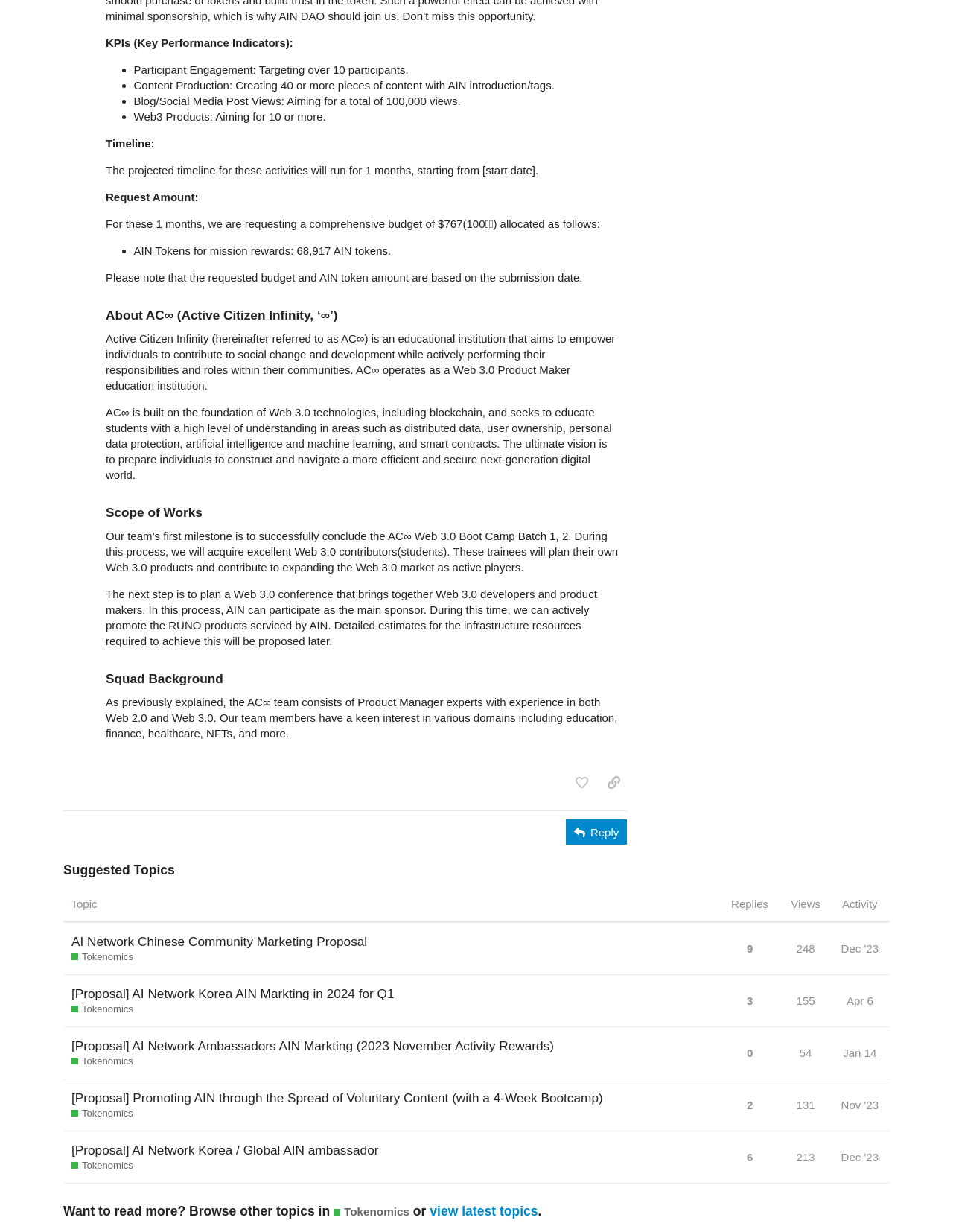Pinpoint the bounding box coordinates of the element you need to click to execute the following instruction: "Share on Facebook". The bounding box should be represented by four float numbers between 0 and 1, in the format [left, top, right, bottom].

None